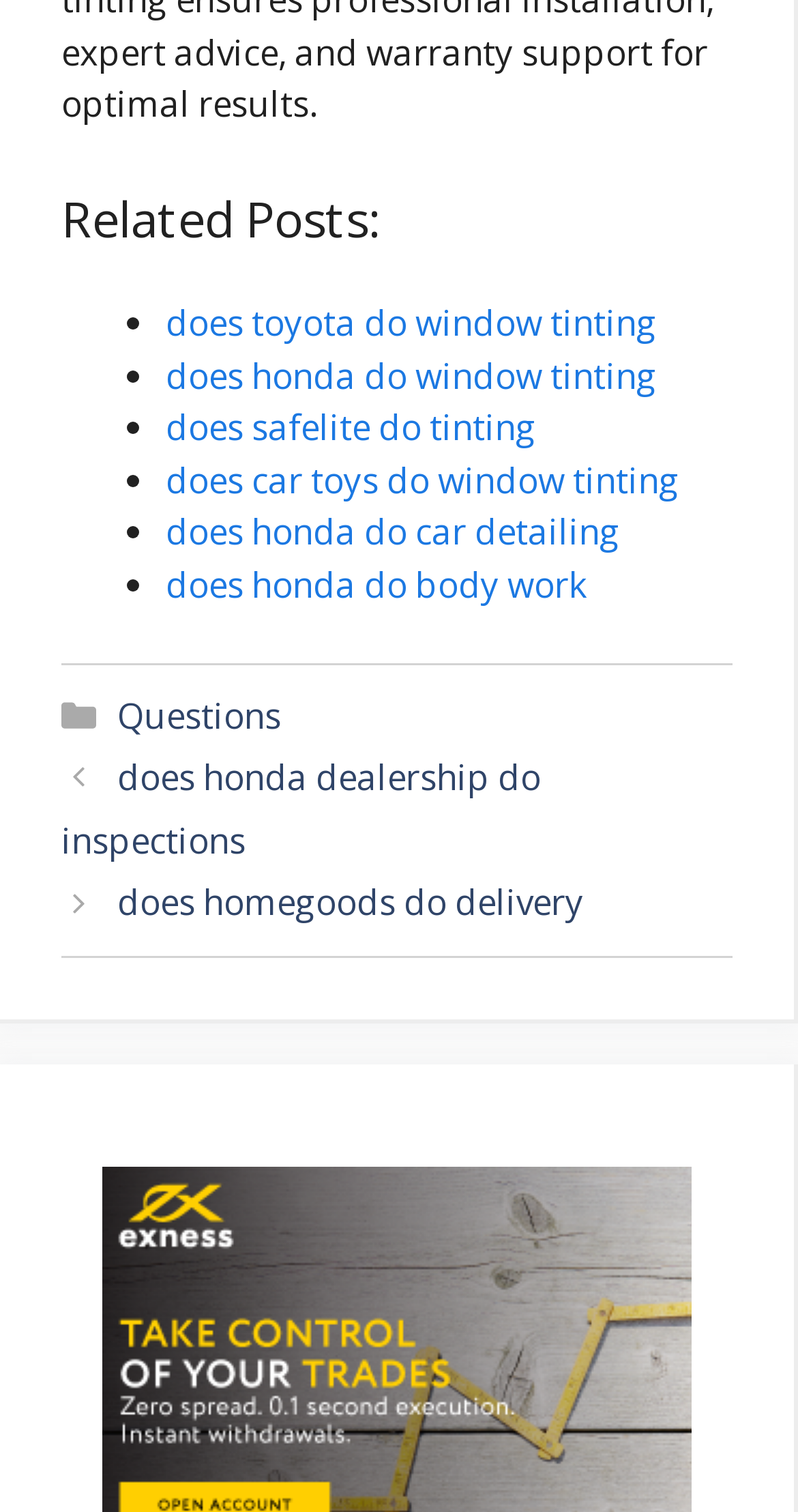Pinpoint the bounding box coordinates of the area that must be clicked to complete this instruction: "View 'Posts'".

[0.077, 0.494, 0.918, 0.619]